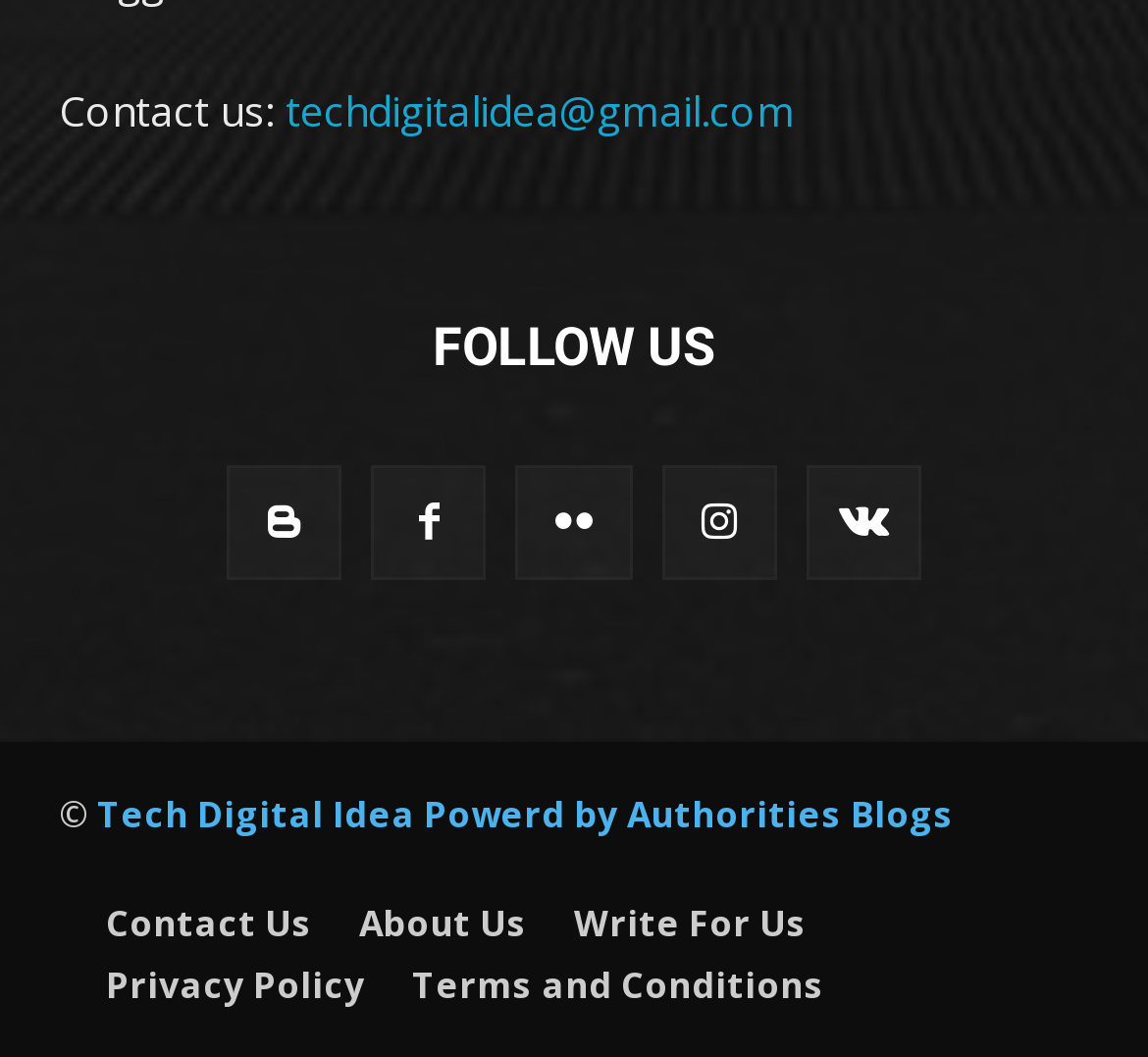Can you find the bounding box coordinates for the element that needs to be clicked to execute this instruction: "Write for us"? The coordinates should be given as four float numbers between 0 and 1, i.e., [left, top, right, bottom].

[0.5, 0.845, 0.703, 0.903]